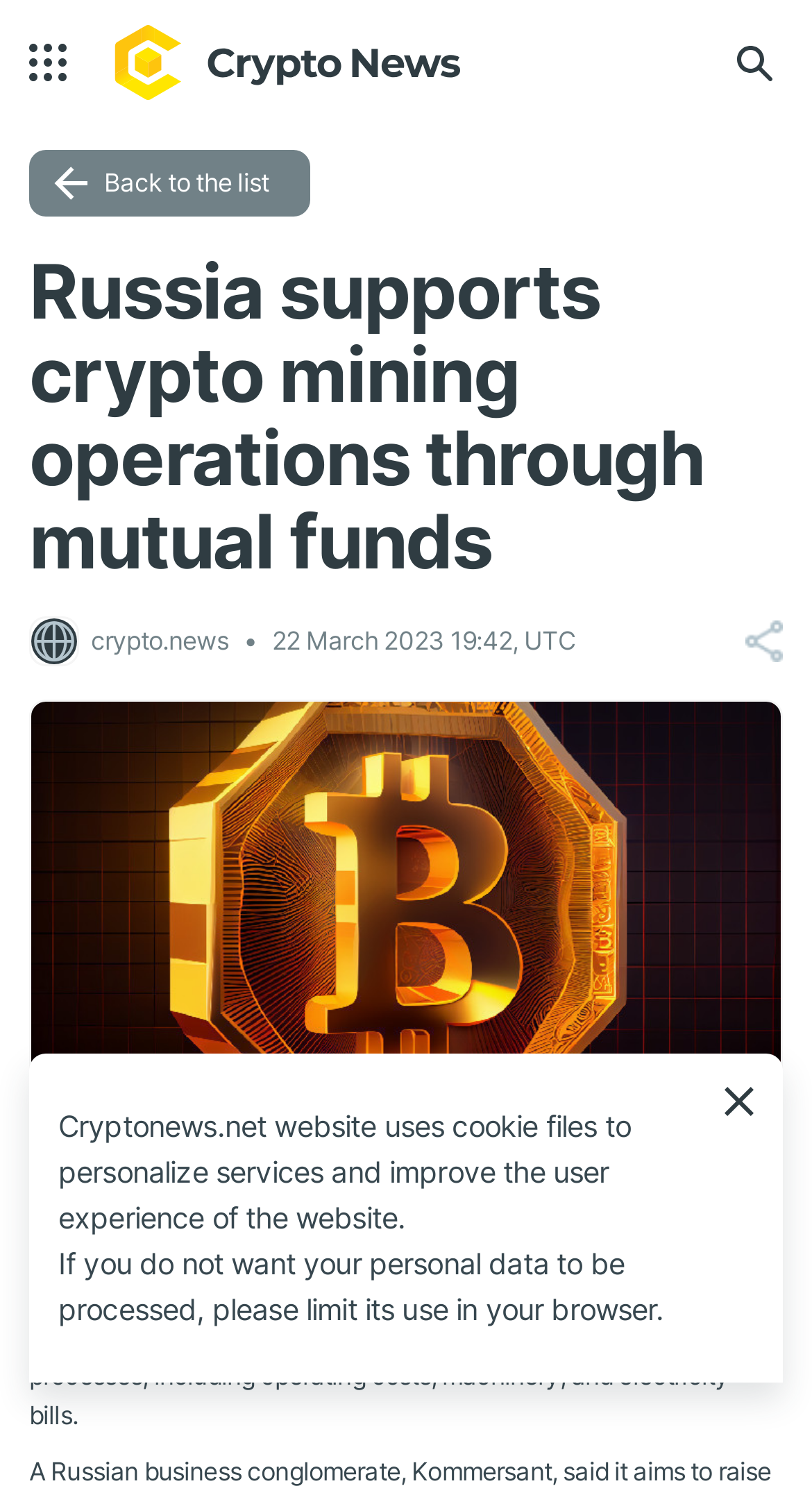Please answer the following query using a single word or phrase: 
What is the purpose of the new fund?

Support high-end mining operations